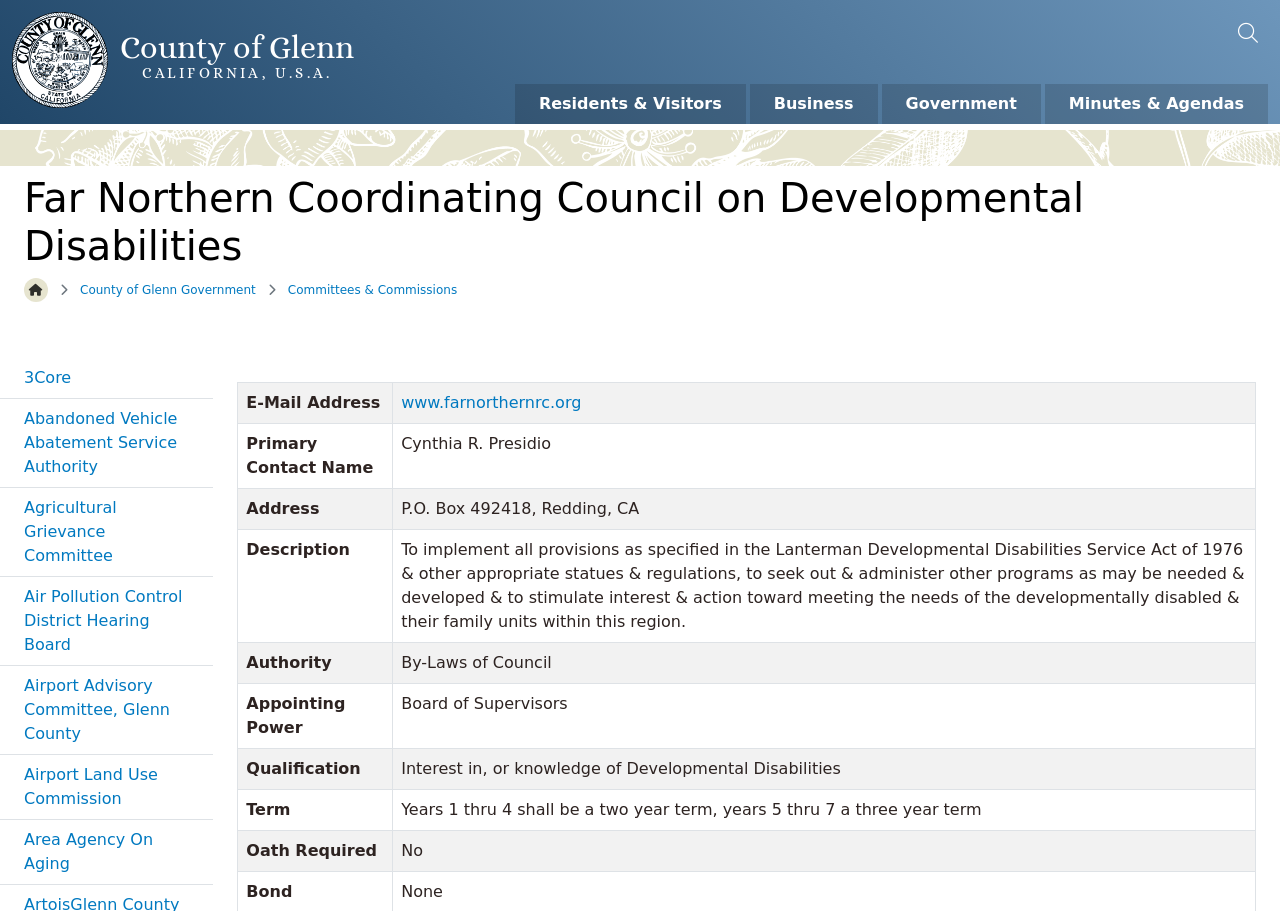Bounding box coordinates should be in the format (top-left x, top-left y, bottom-right x, bottom-right y) and all values should be floating point numbers between 0 and 1. Determine the bounding box coordinate for the UI element described as: Airport Advisory Committee, Glenn County

[0.0, 0.731, 0.167, 0.828]